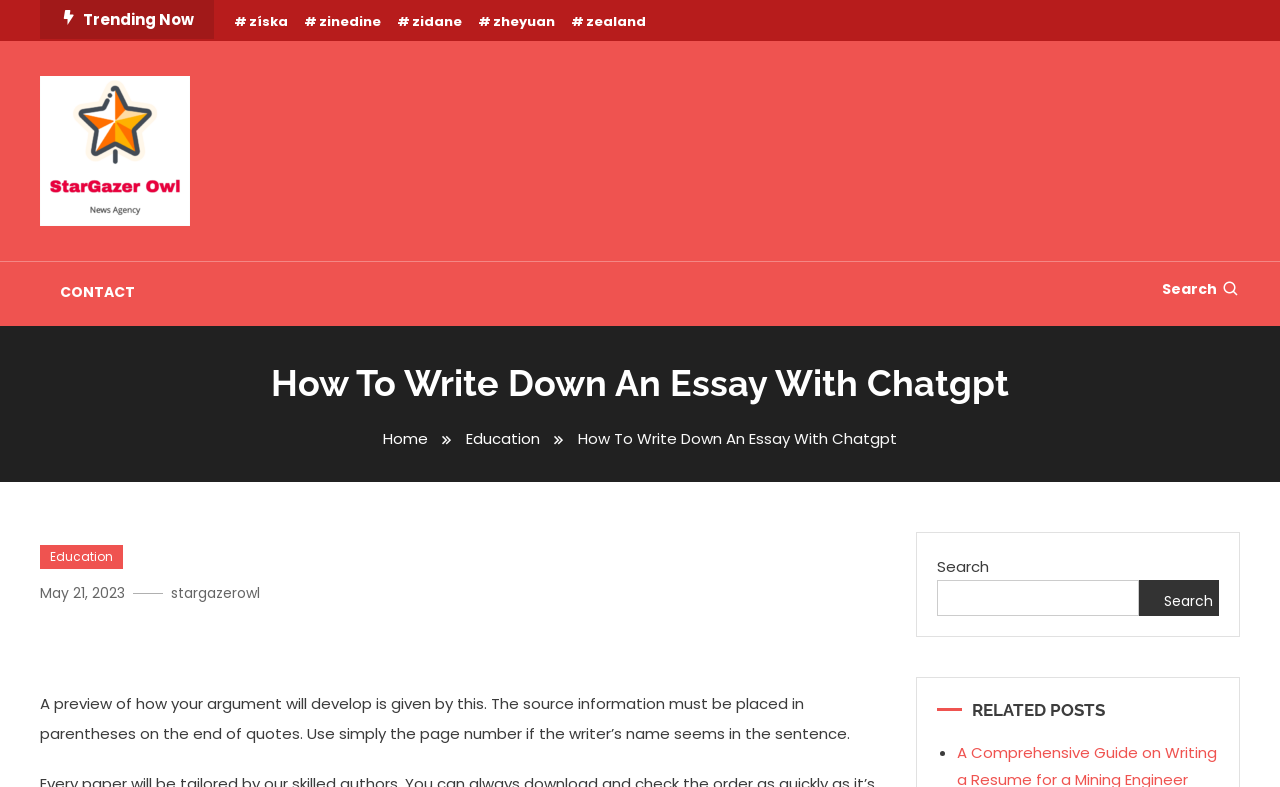Find and specify the bounding box coordinates that correspond to the clickable region for the instruction: "Read the related posts".

[0.732, 0.887, 0.952, 0.92]